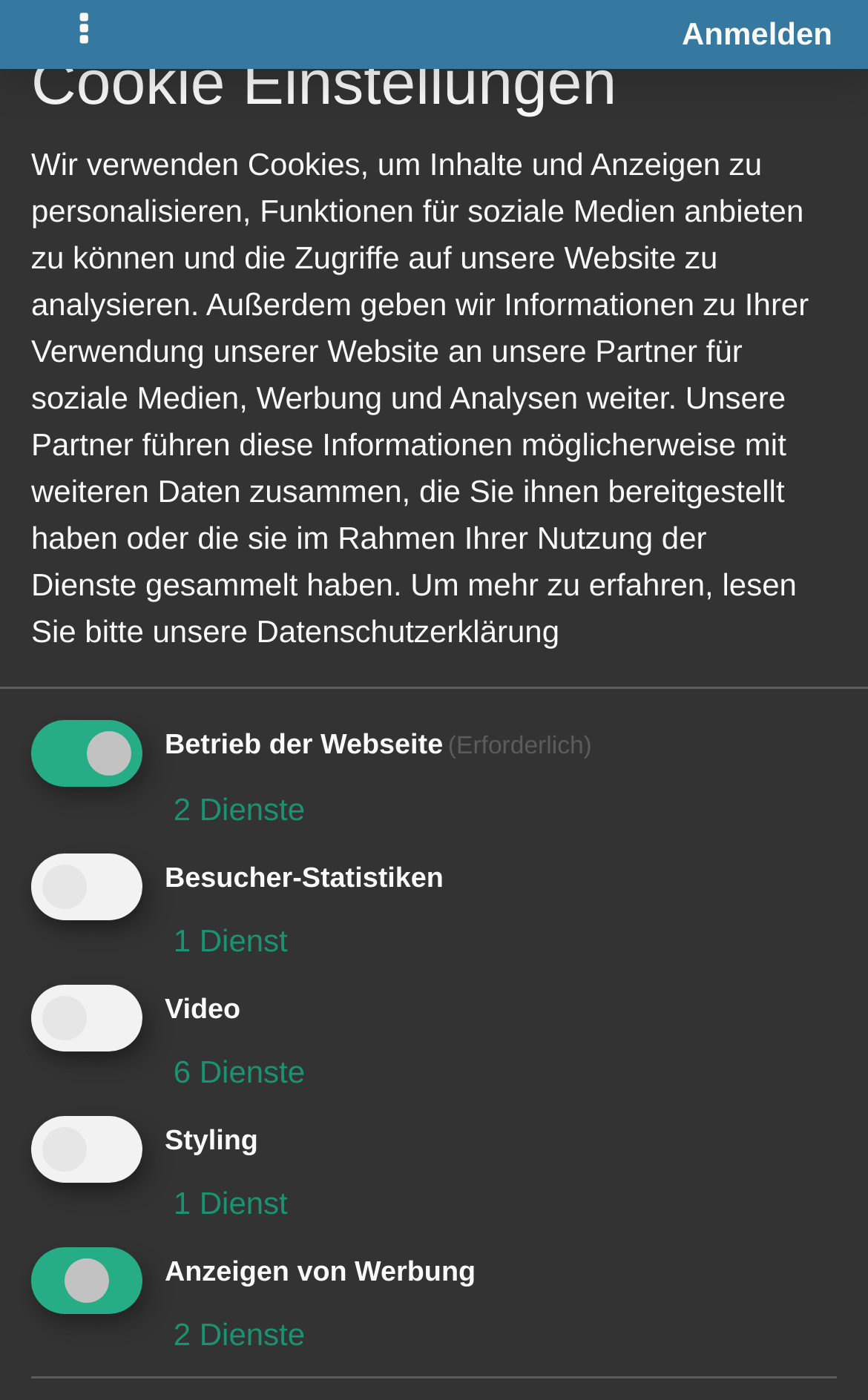What is the name of the user who posted the article?
Please provide a single word or phrase answer based on the image.

hongwei28